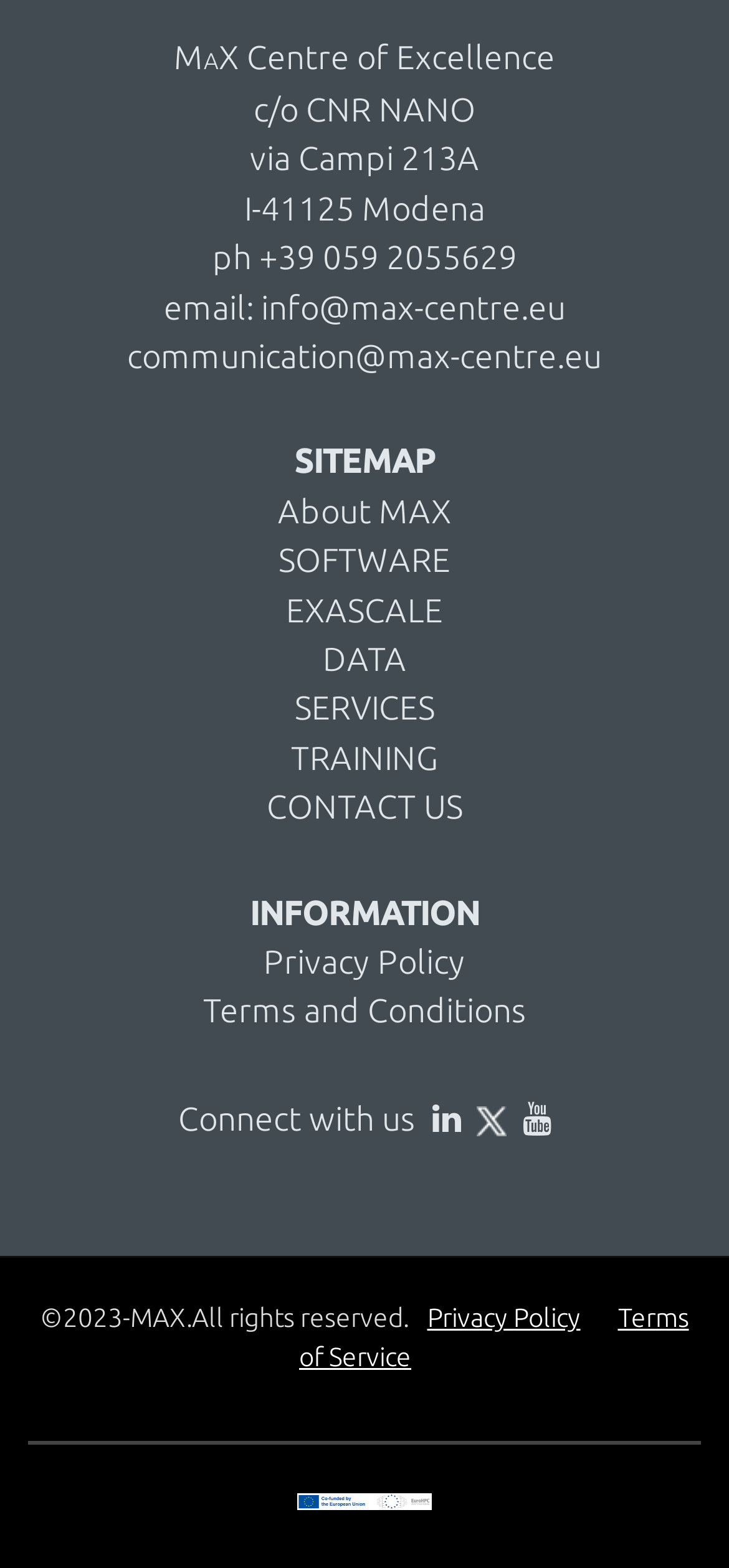How many links are there in the 'About' section?
Please provide a comprehensive answer based on the details in the screenshot.

The 'About' section is located in the top section of the webpage, and it contains only one link, which is 'About MAX'.